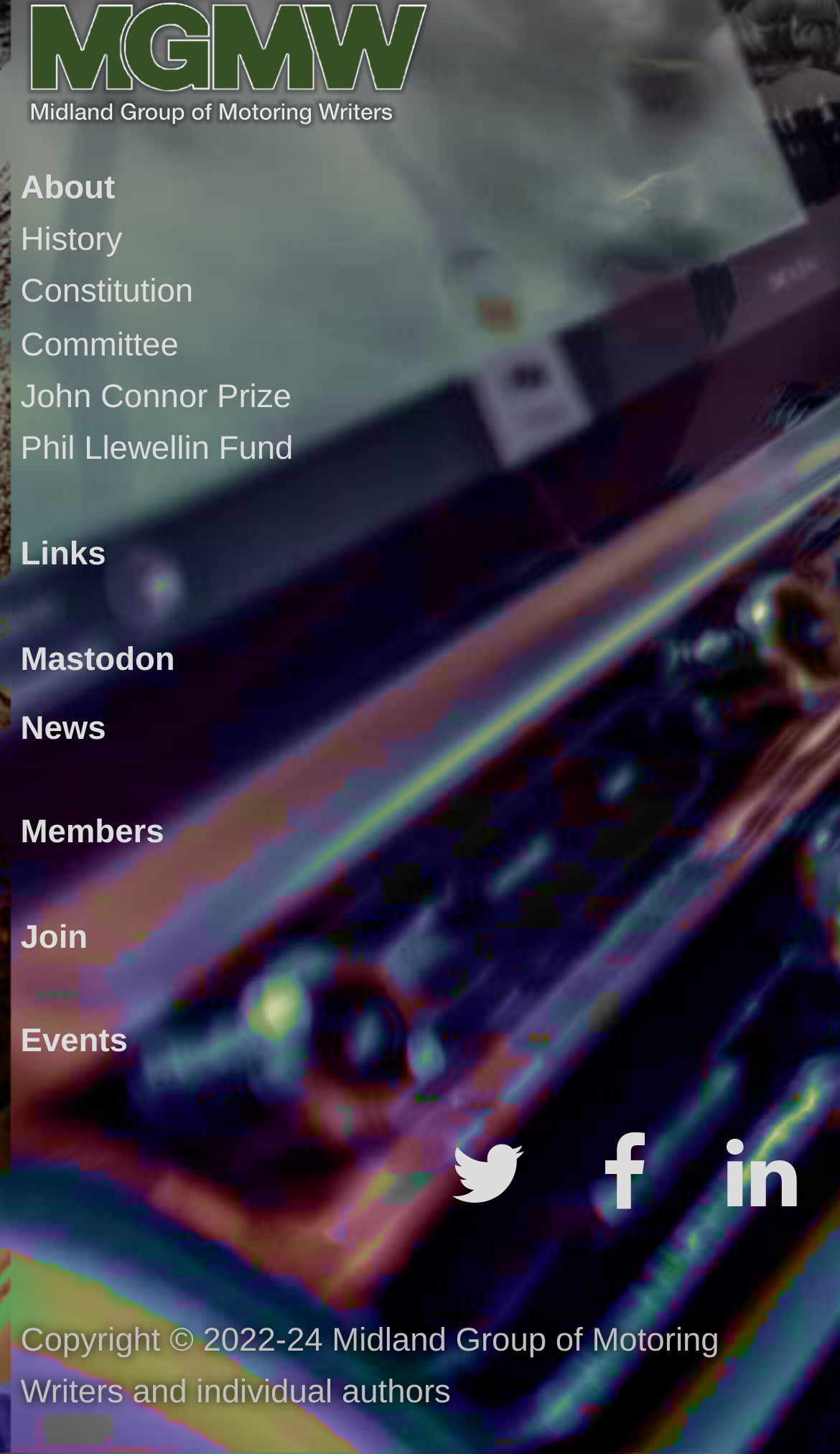How many social media links are available?
Using the image as a reference, answer with just one word or a short phrase.

3